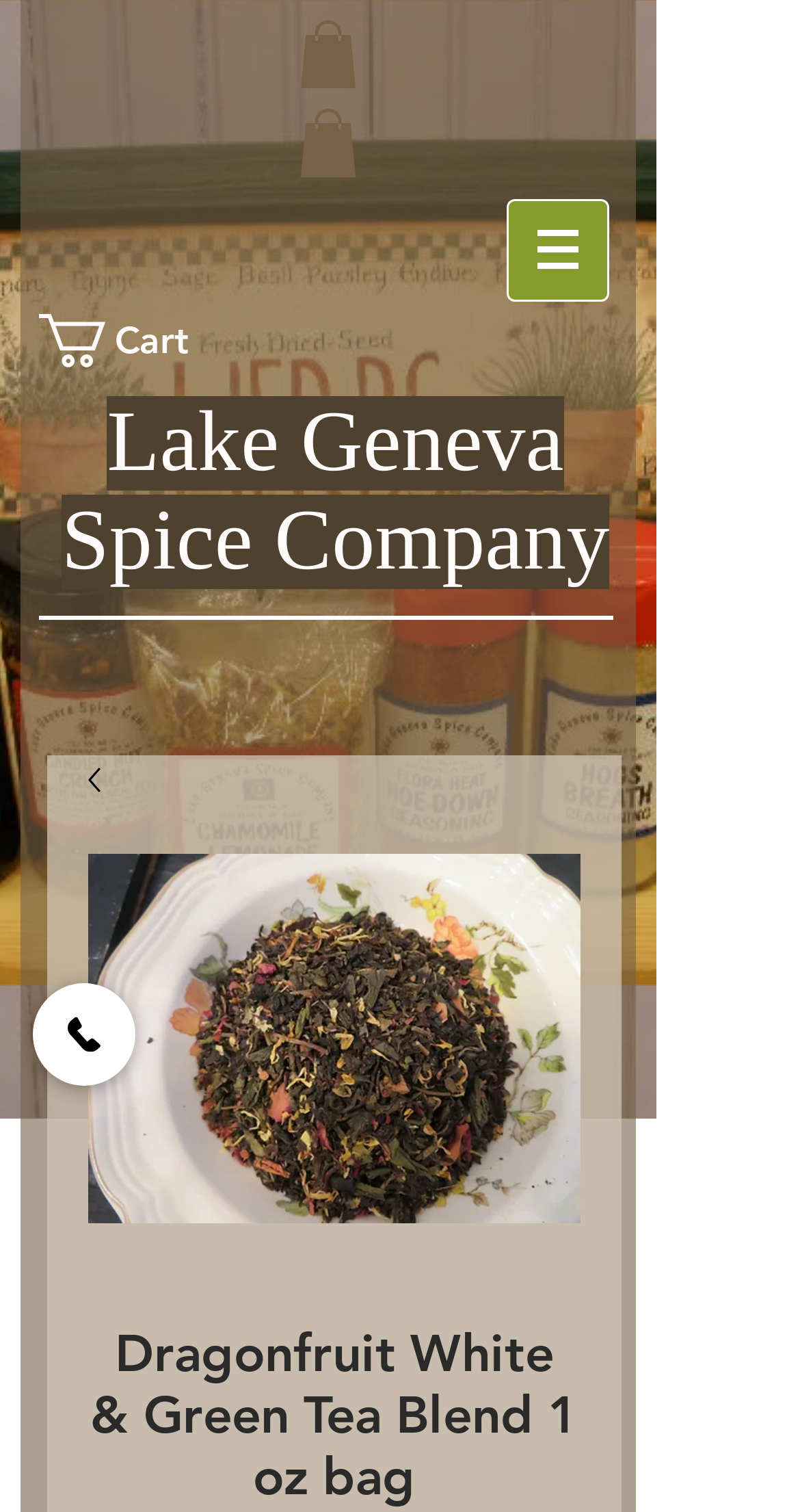How many links are above the 'Cart' icon?
Give a single word or phrase answer based on the content of the image.

2